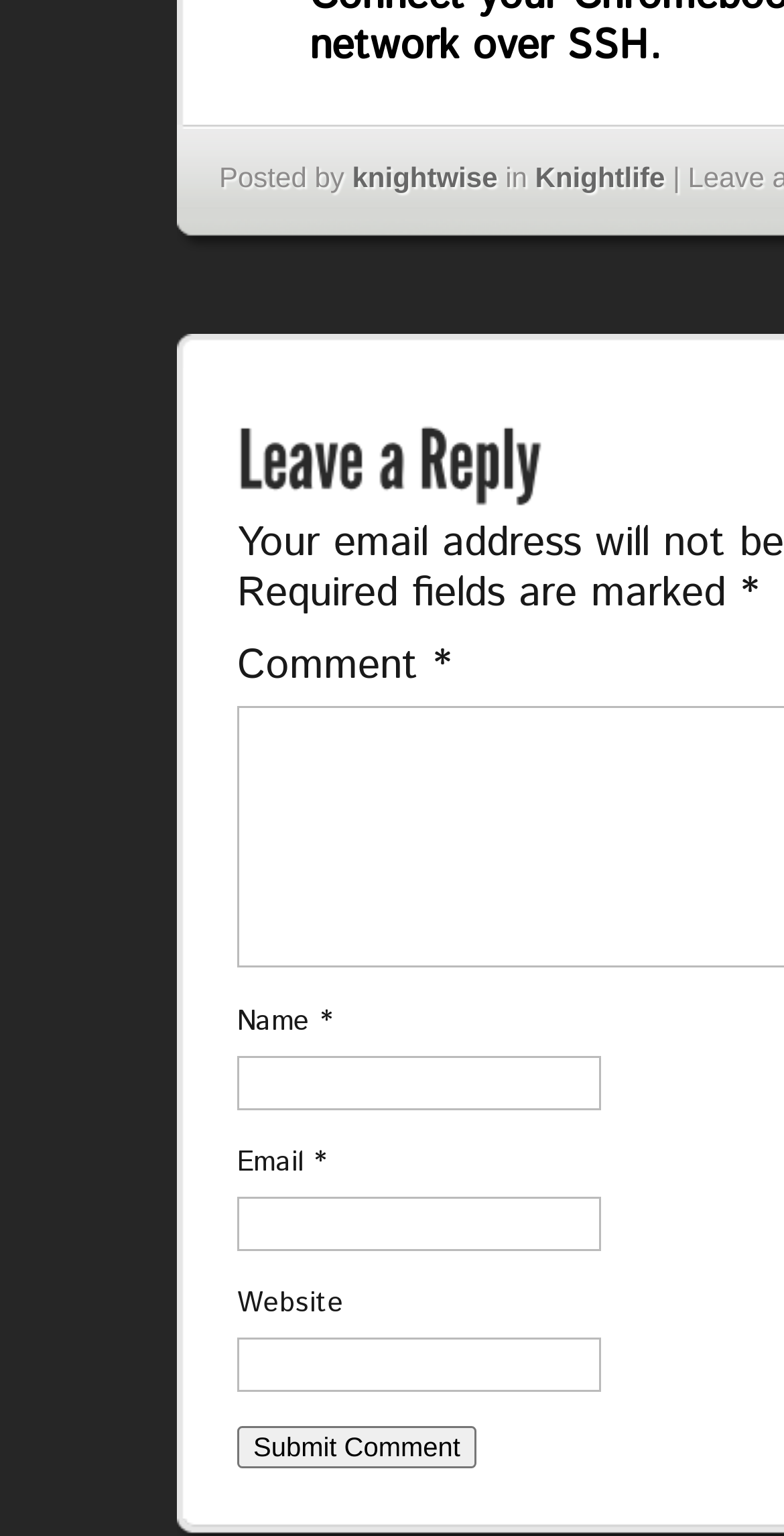What is the function of the button at the bottom?
Using the image as a reference, give a one-word or short phrase answer.

To submit a comment